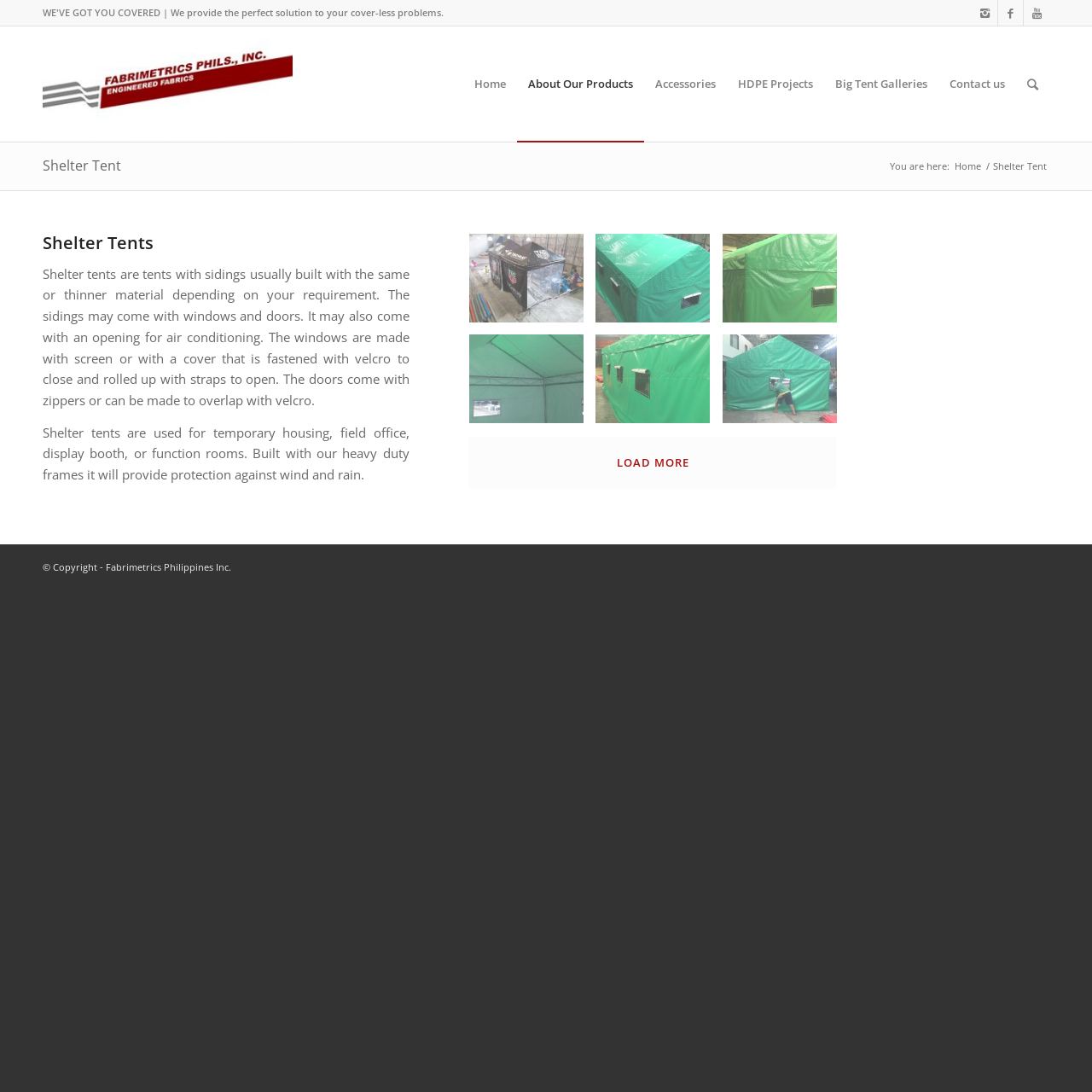Determine the bounding box coordinates of the clickable area required to perform the following instruction: "Contact us". The coordinates should be represented as four float numbers between 0 and 1: [left, top, right, bottom].

[0.859, 0.024, 0.93, 0.13]